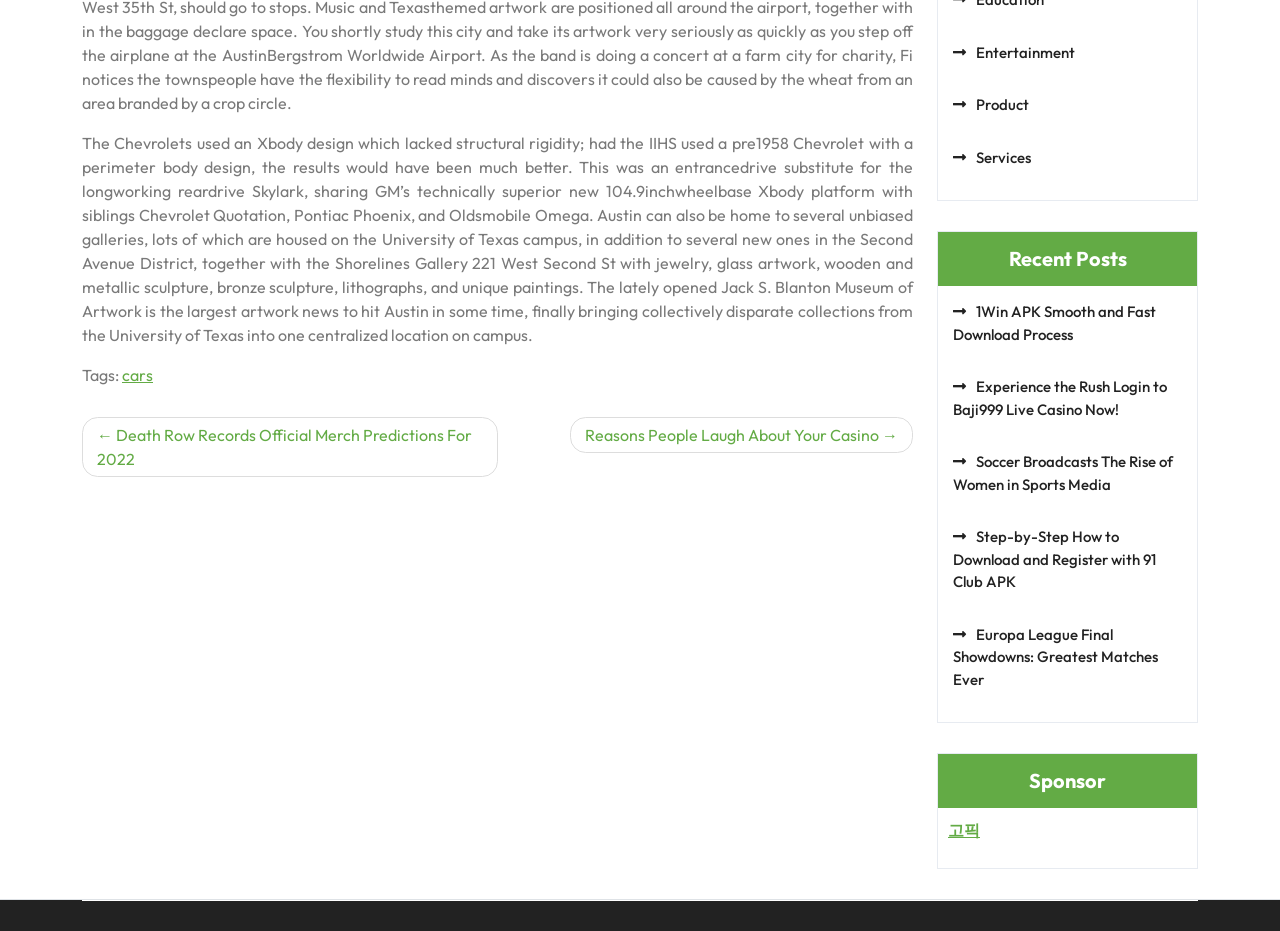Determine the bounding box of the UI element mentioned here: "Product". The coordinates must be in the format [left, top, right, bottom] with values ranging from 0 to 1.

[0.745, 0.102, 0.804, 0.122]